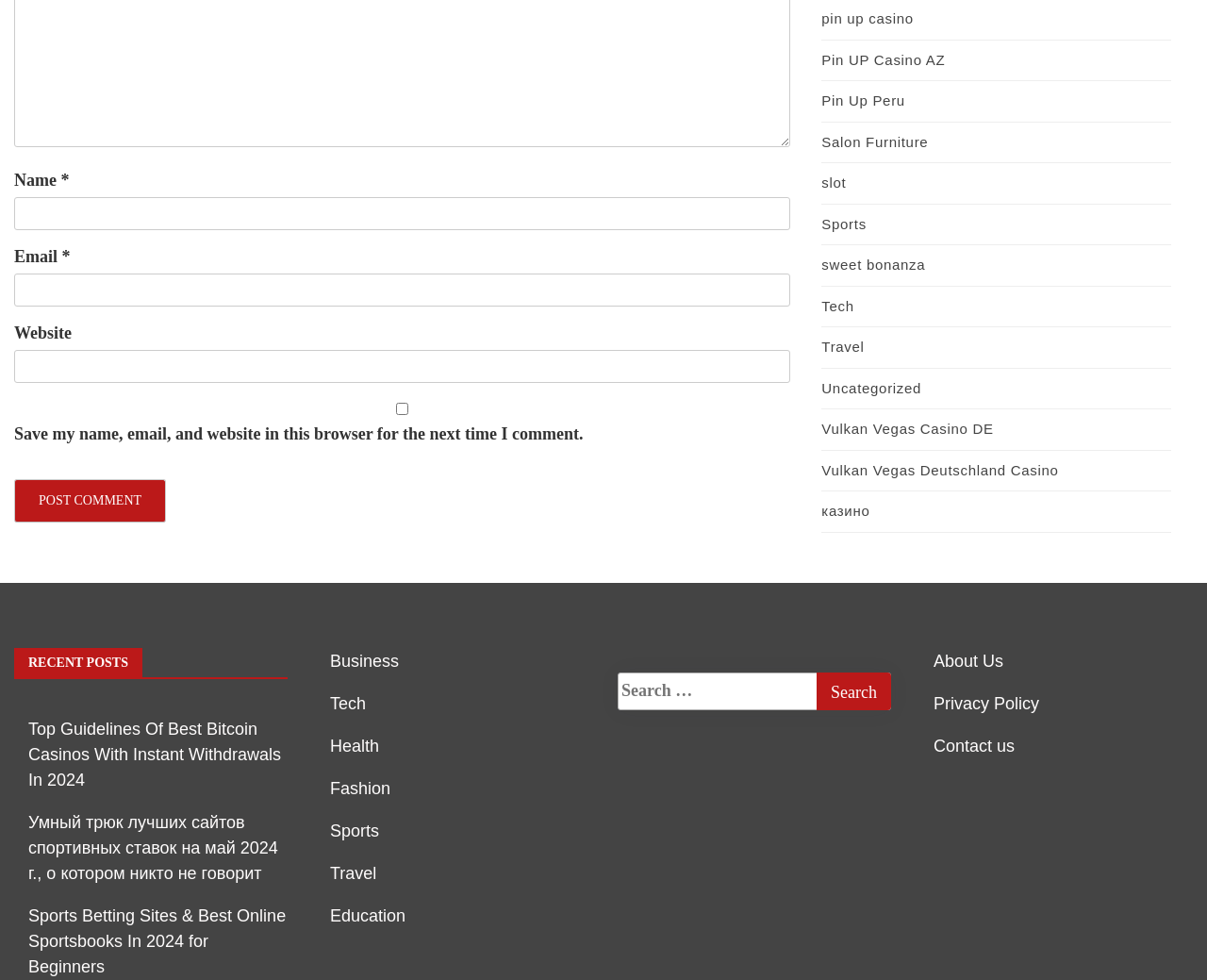Please identify the bounding box coordinates of the element's region that I should click in order to complete the following instruction: "Check the 'Save my name, email, and website in this browser for the next time I comment.' checkbox". The bounding box coordinates consist of four float numbers between 0 and 1, i.e., [left, top, right, bottom].

[0.012, 0.411, 0.655, 0.424]